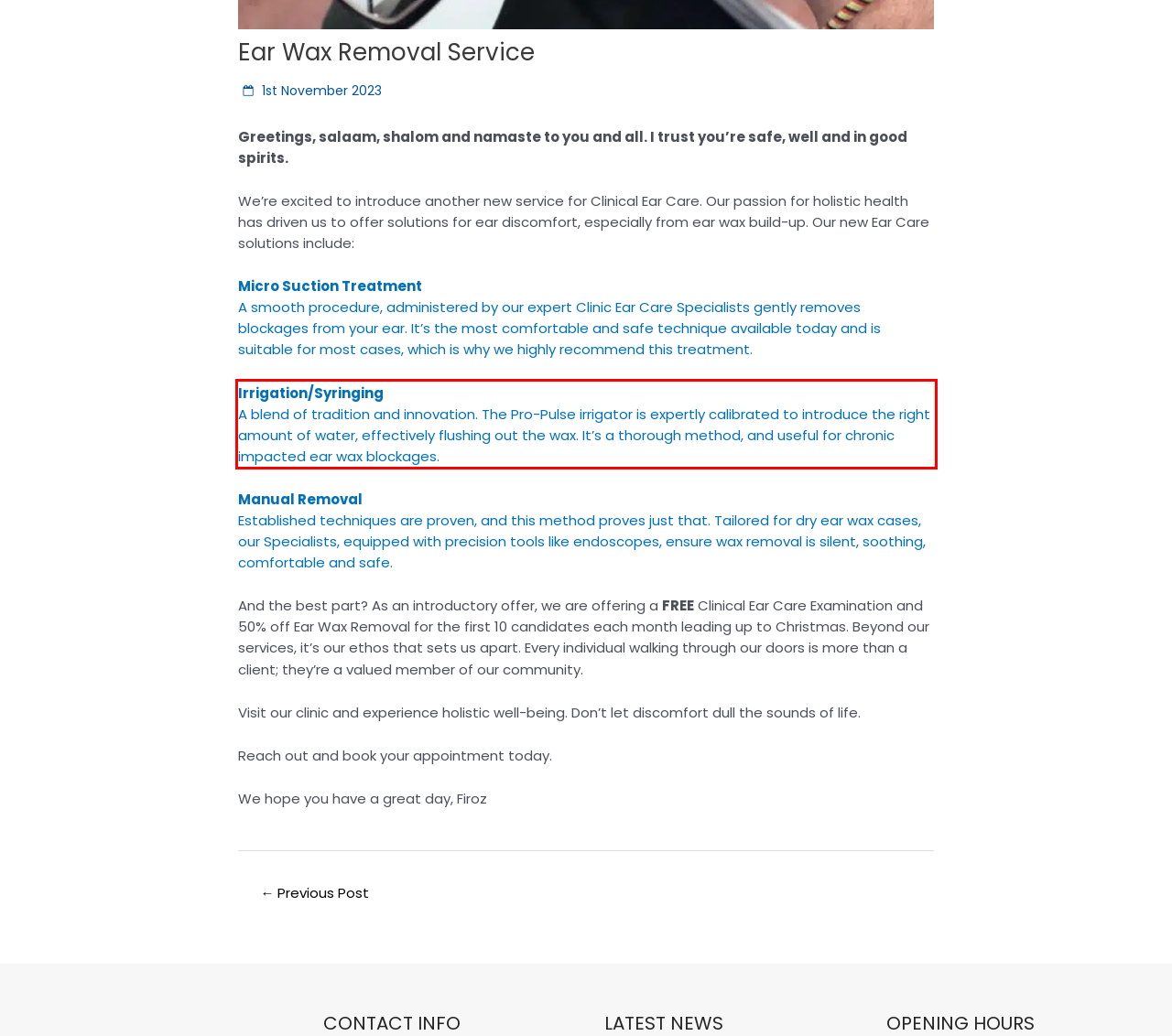The screenshot provided shows a webpage with a red bounding box. Apply OCR to the text within this red bounding box and provide the extracted content.

Irrigation/Syringing A blend of tradition and innovation. The Pro-Pulse irrigator is expertly calibrated to introduce the right amount of water, effectively flushing out the wax. It’s a thorough method, and useful for chronic impacted ear wax blockages.